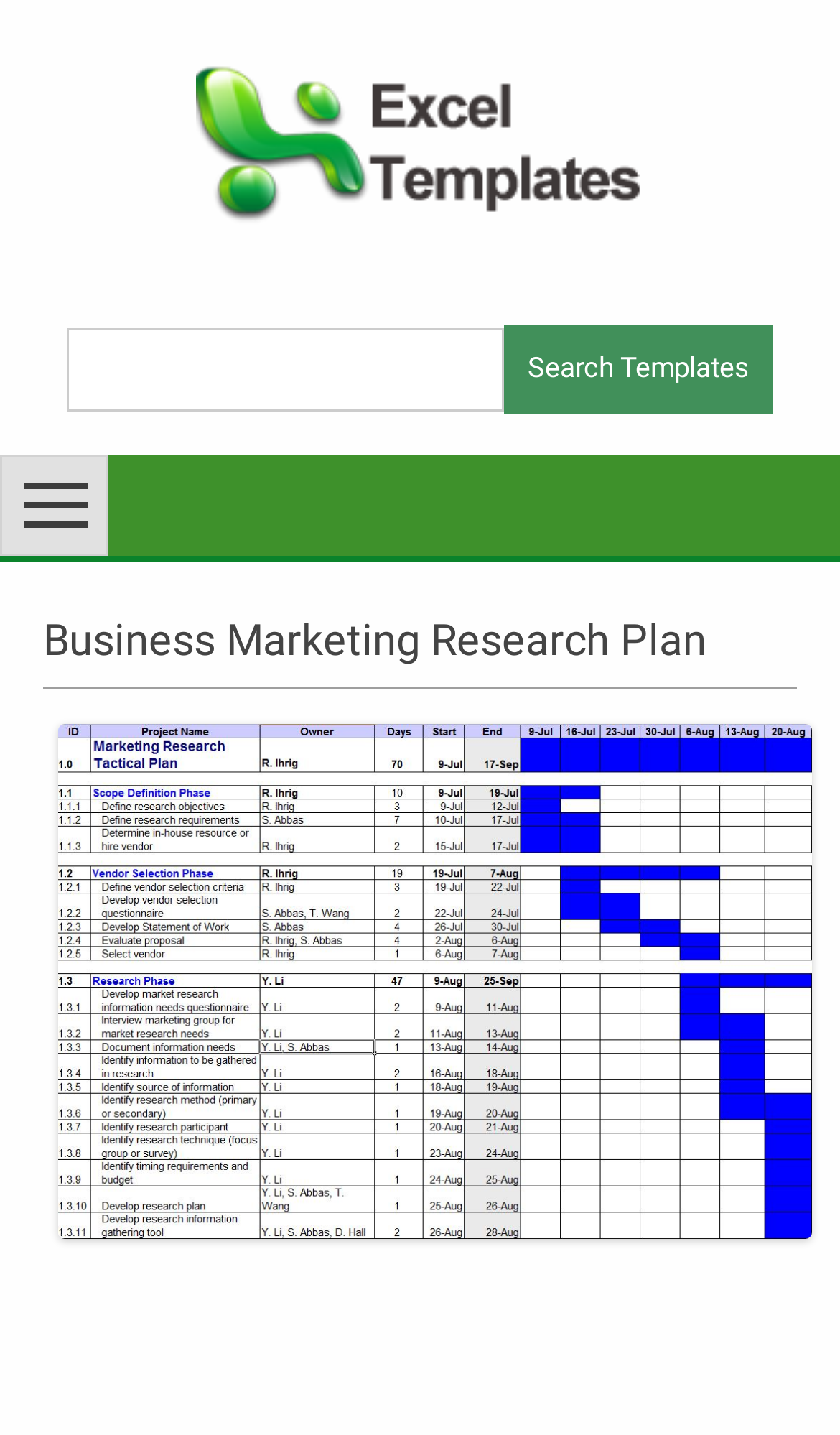Respond concisely with one word or phrase to the following query:
What is the type of element at the top of the webpage?

Layout table